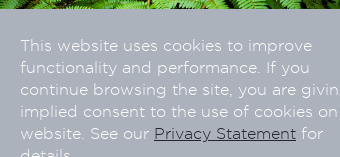What is the aesthetic of the background image?
Examine the webpage screenshot and provide an in-depth answer to the question.

The background image of the notification banner features a serene image of ferns, which adds a natural and calming aesthetic to the notification, creating a soothing visual experience for the user.